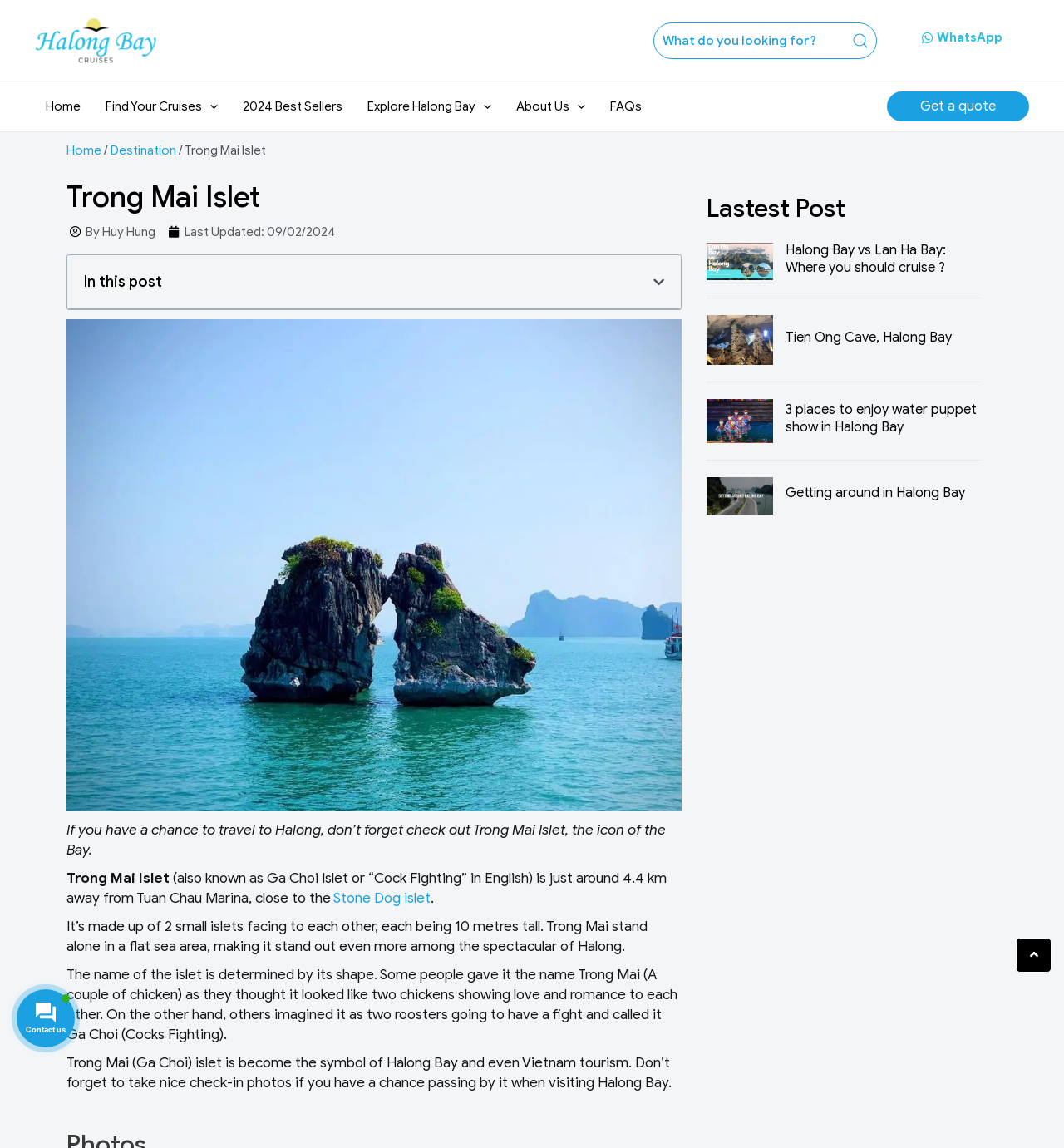How far is Trong Mai Islet from Tuan Chau Marina?
Based on the screenshot, give a detailed explanation to answer the question.

According to the static text 'It’s just around 4.4 km away from Tuan Chau Marina, close to the...', Trong Mai Islet is 4.4 km away from Tuan Chau Marina.